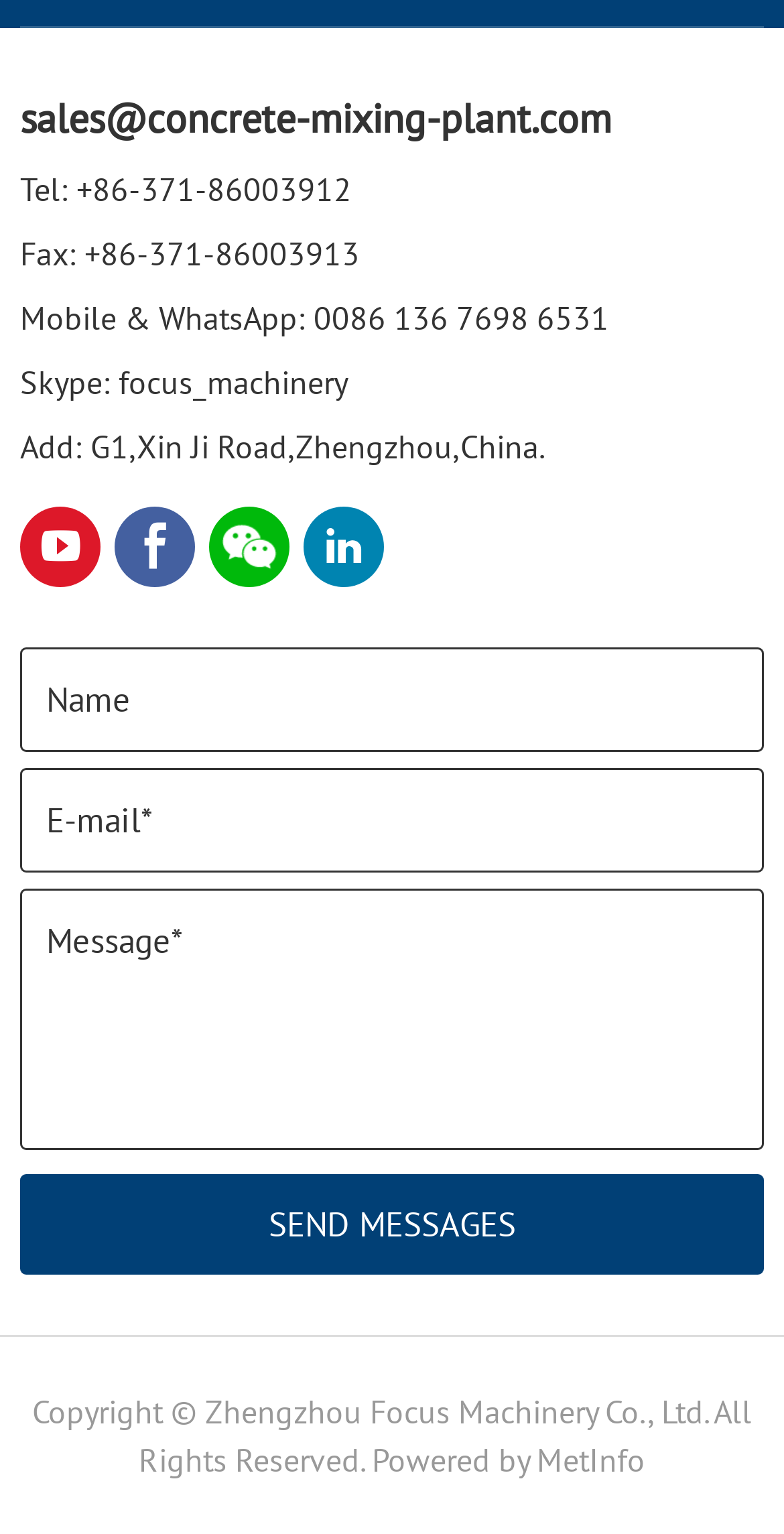Please answer the following query using a single word or phrase: 
What is the purpose of the form at the bottom of the page?

To send messages